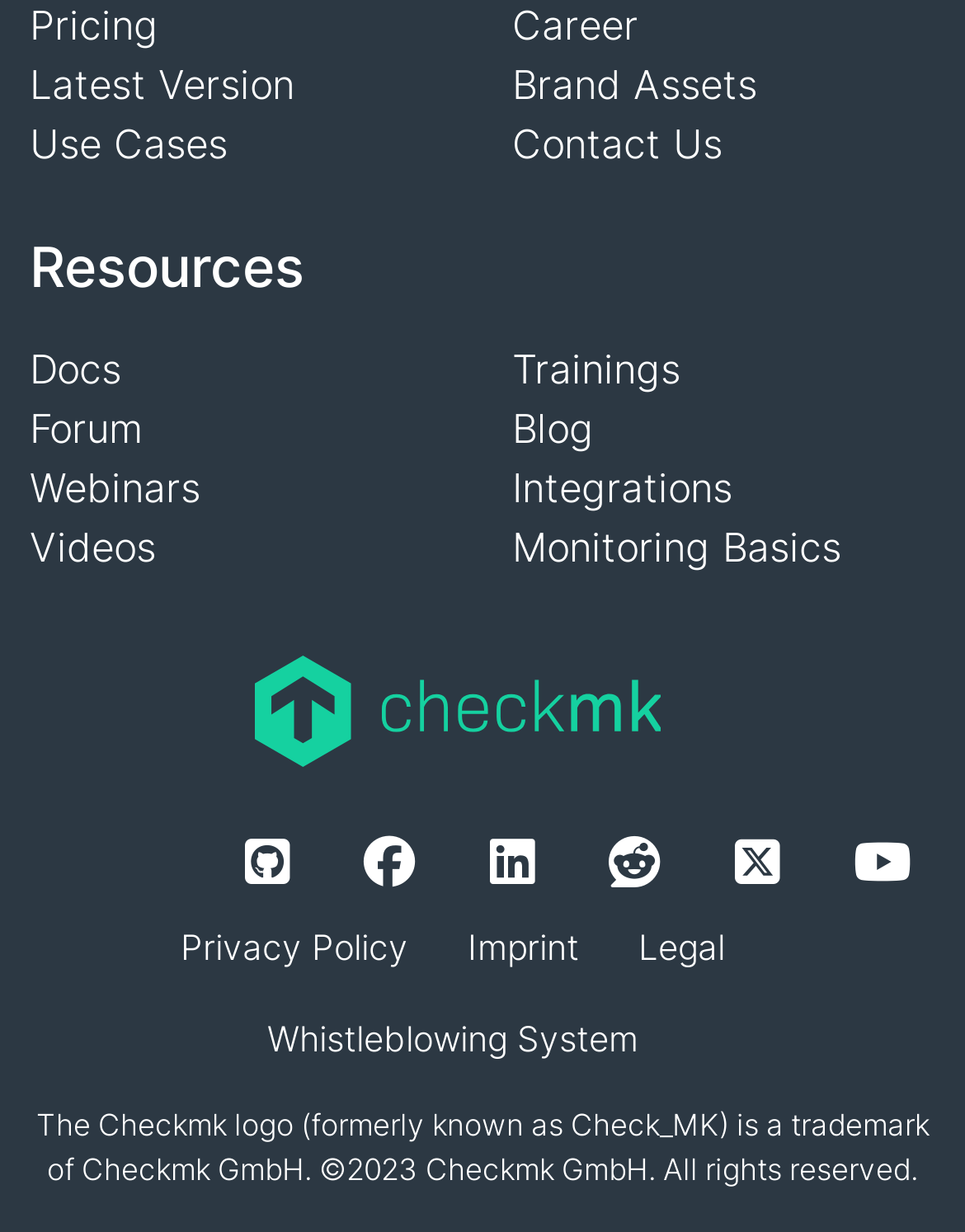How many social media links are there?
Please give a detailed and elaborate answer to the question based on the image.

There are six social media links at the bottom of the webpage, including Github, Facebook, LinkedIn, Reddit, Twitter, and Youtube.